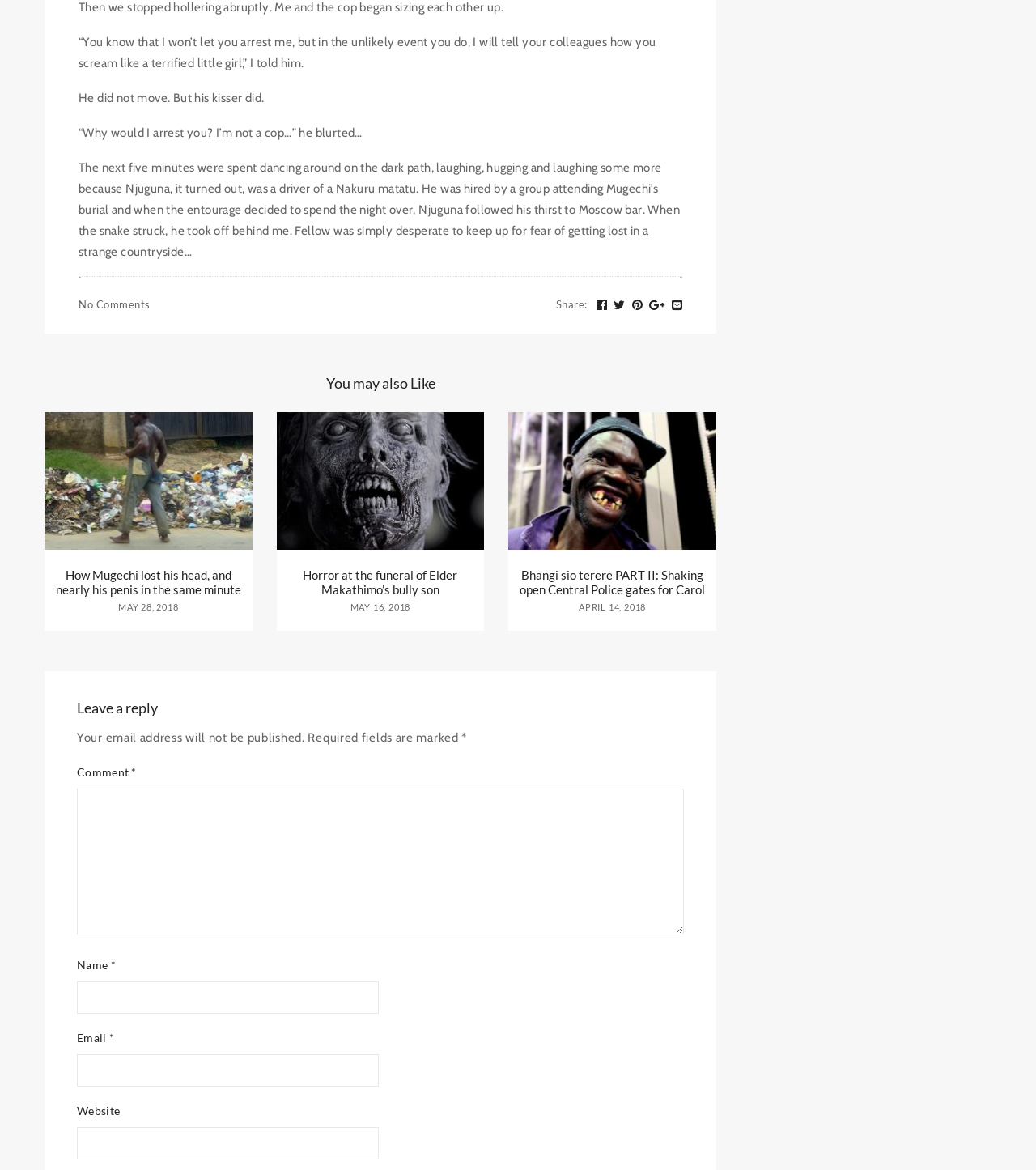Determine the bounding box for the HTML element described here: "aria-label="Search our site"". The coordinates should be given as [left, top, right, bottom] with each number being a float between 0 and 1.

None